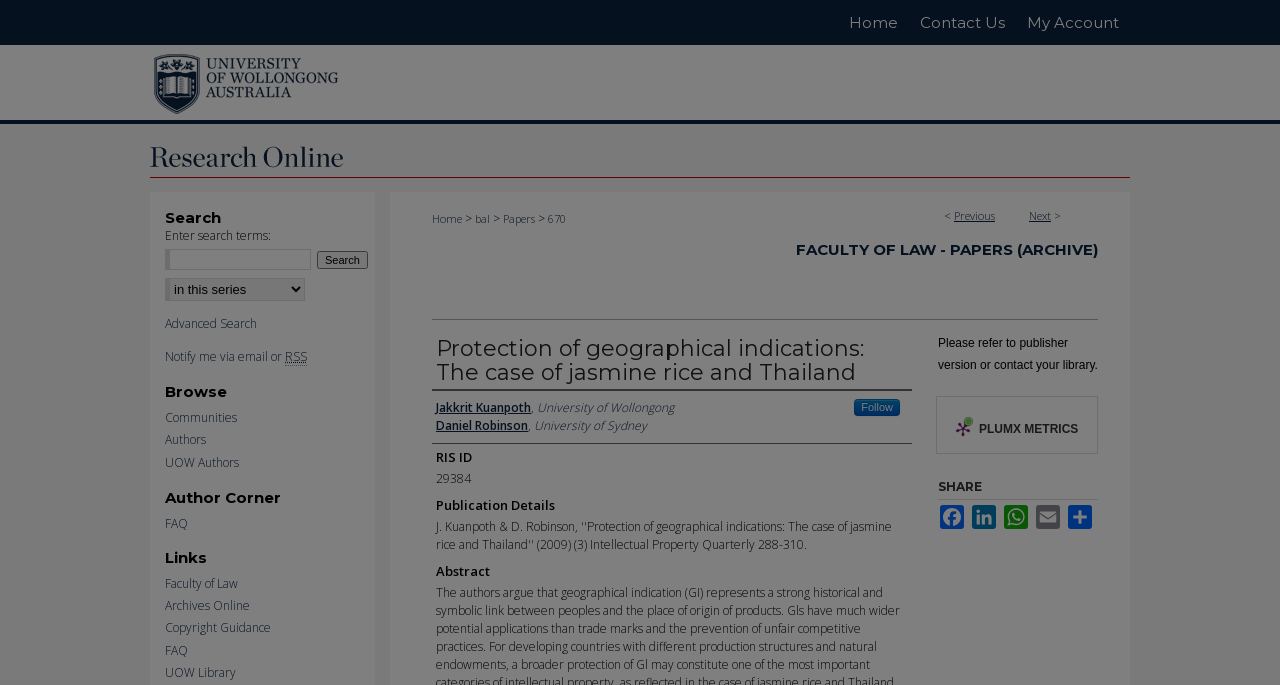What is the purpose of the 'Share' section? Please answer the question using a single word or phrase based on the image.

To share the paper